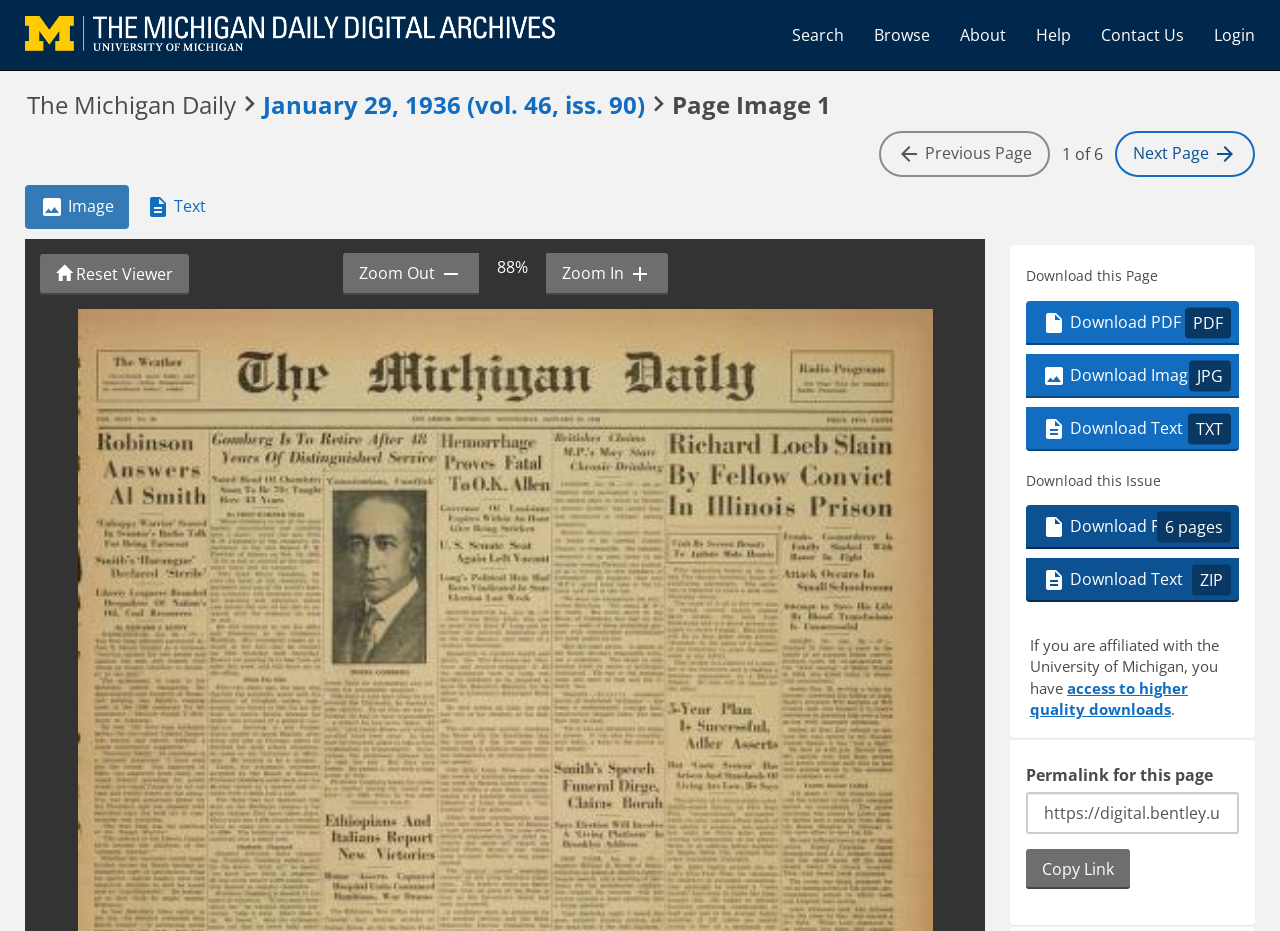Find and extract the text of the primary heading on the webpage.

The Michigan Daily  January 29, 1936 (vol. 46, iss. 90)  Page Image 1